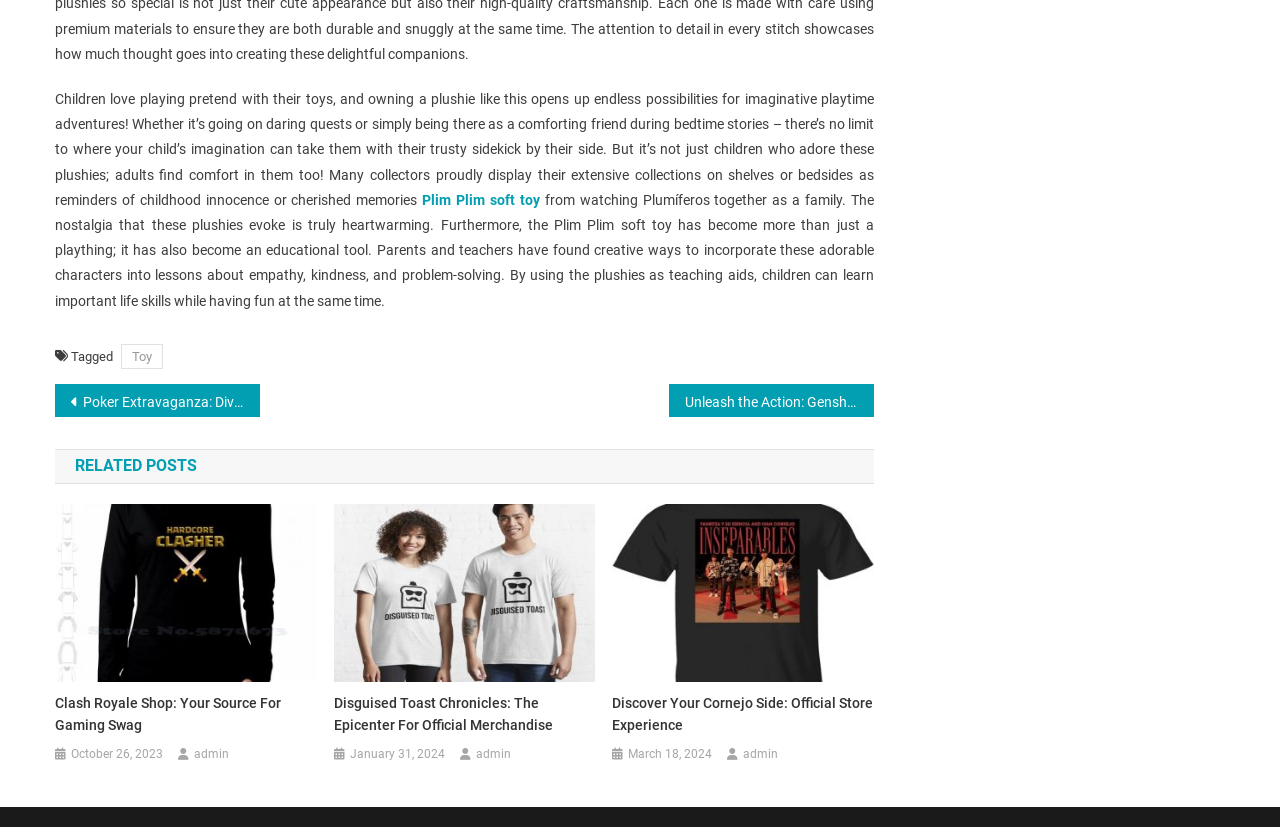What is the format of the dates listed below each post?
Answer with a single word or phrase by referring to the visual content.

Month Day, Year